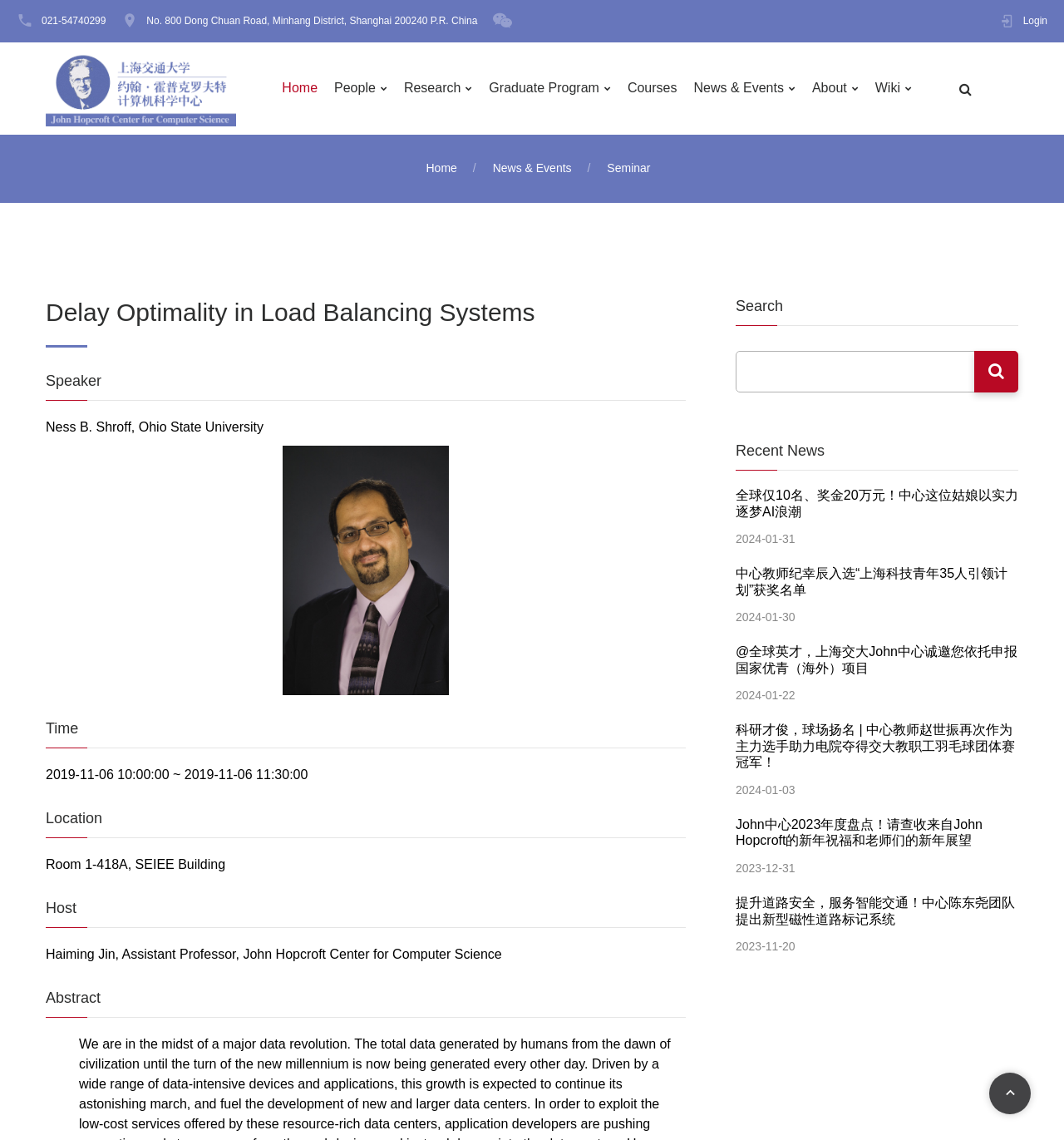Bounding box coordinates must be specified in the format (top-left x, top-left y, bottom-right x, bottom-right y). All values should be floating point numbers between 0 and 1. What are the bounding box coordinates of the UI element described as: Wiki

[0.822, 0.07, 0.857, 0.084]